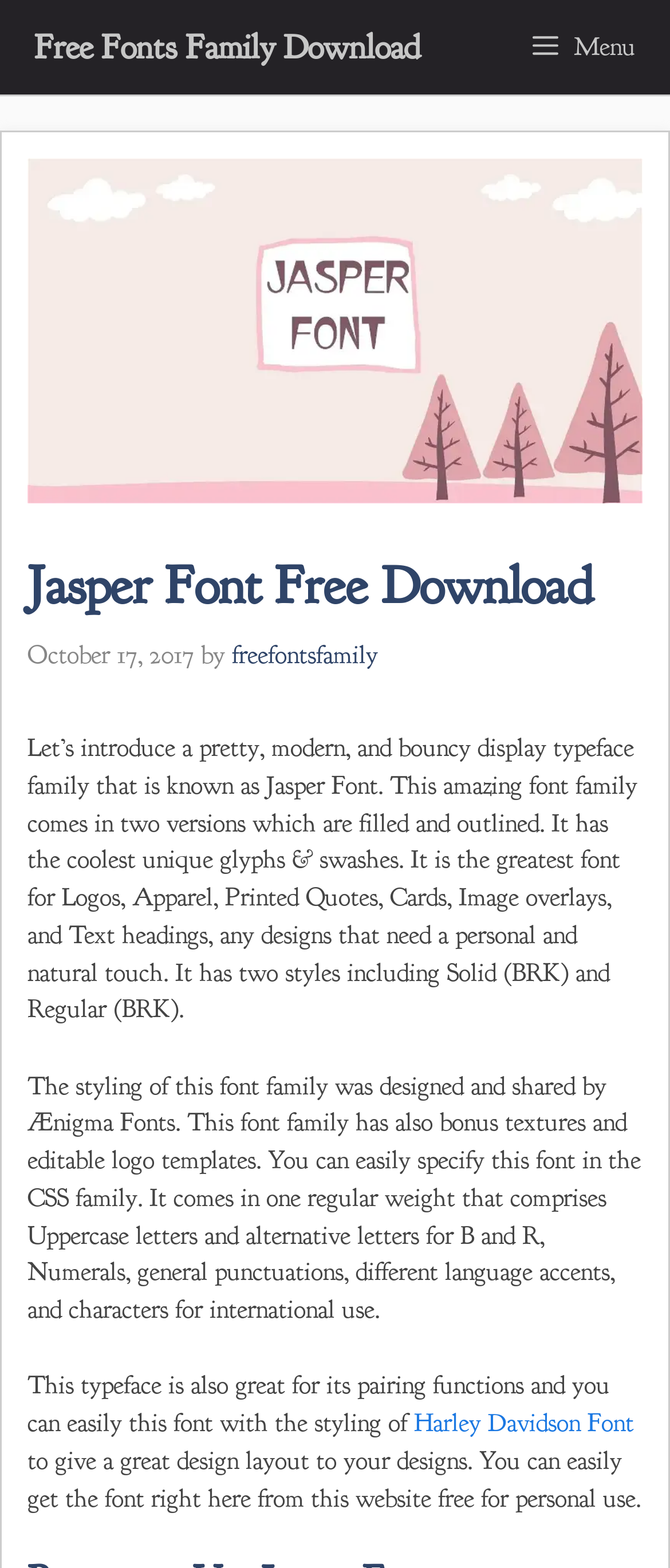Is the Jasper Font family free for personal use?
Using the information presented in the image, please offer a detailed response to the question.

The description of the font family states that 'You can easily get the font right here from this website free for personal use.'